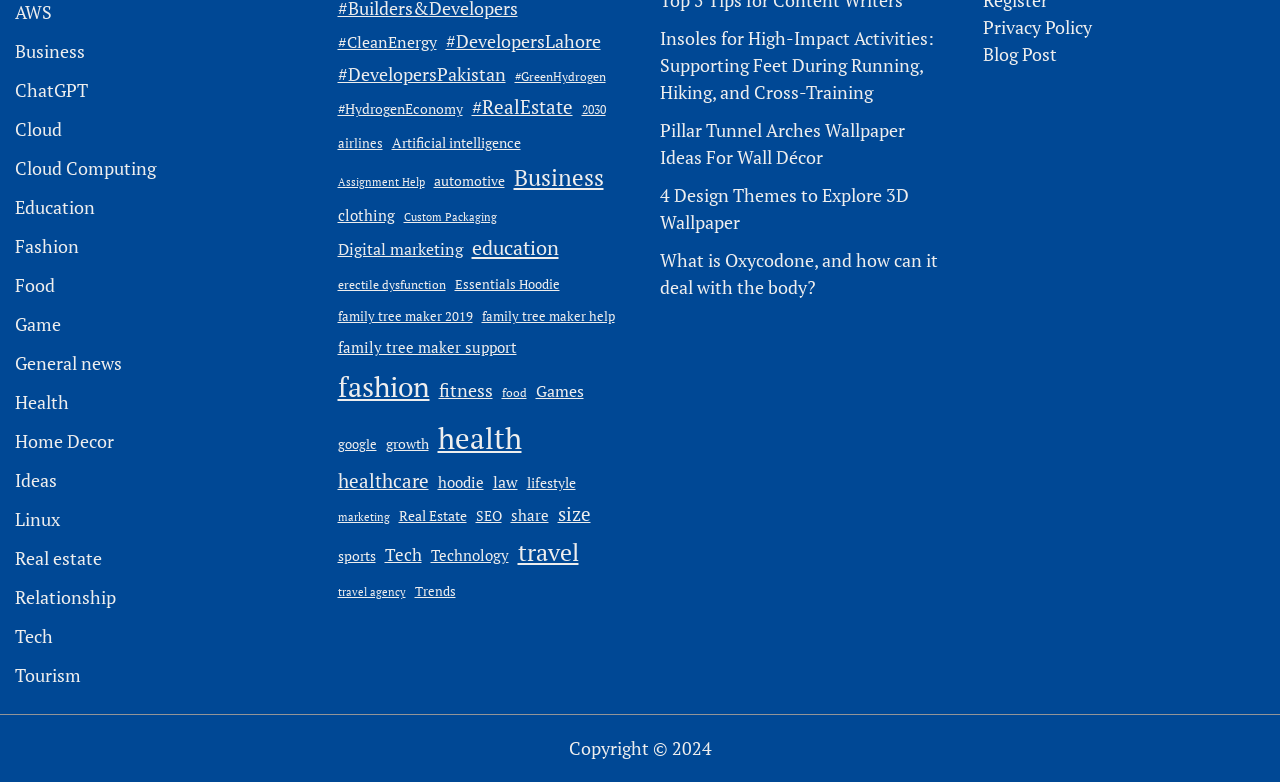Specify the bounding box coordinates (top-left x, top-left y, bottom-right x, bottom-right y) of the UI element in the screenshot that matches this description: Fashion

[0.012, 0.299, 0.062, 0.33]